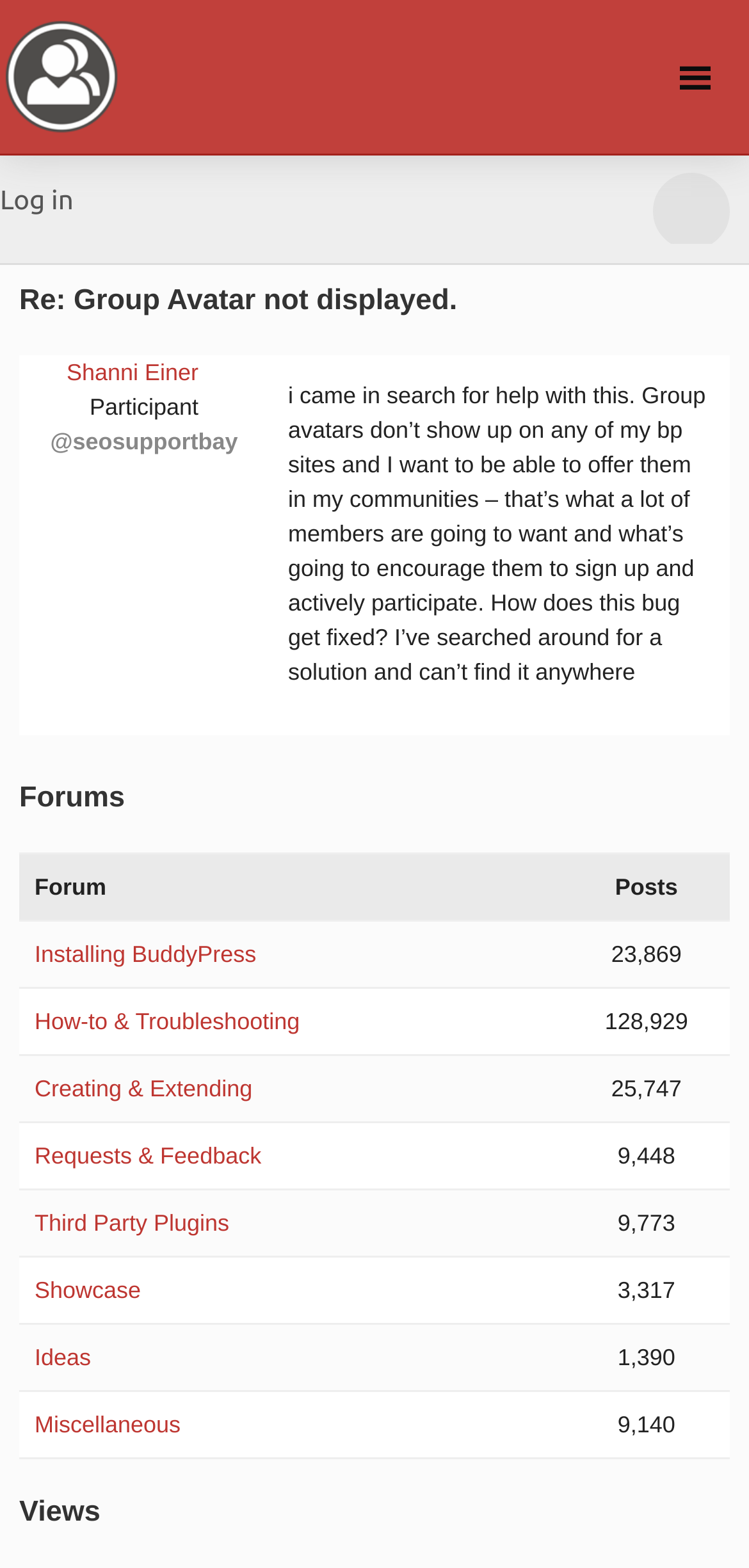How many posts are there in the 'Installing BuddyPress' forum?
Refer to the image and provide a one-word or short phrase answer.

23,869